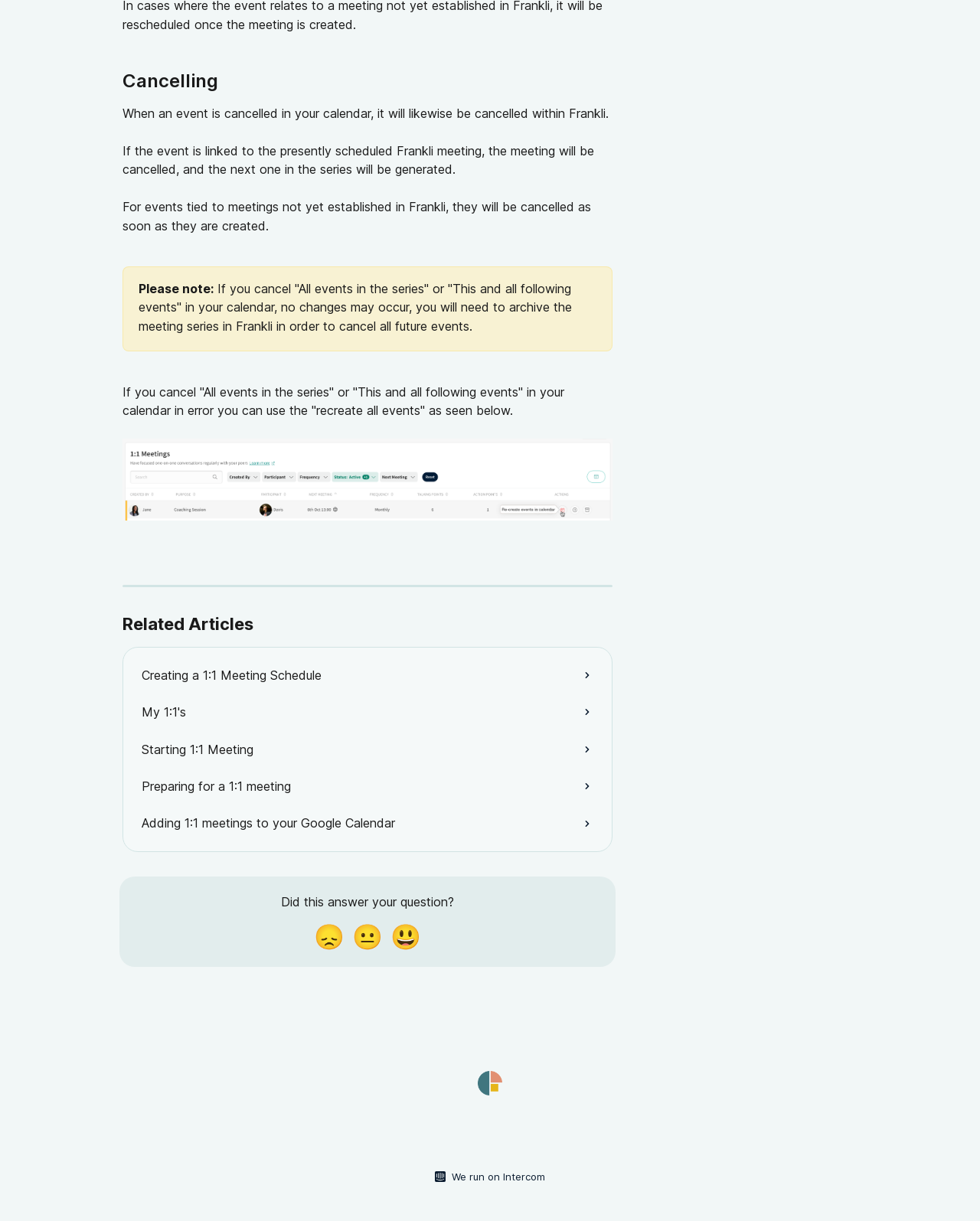Please identify the bounding box coordinates of the element I need to click to follow this instruction: "Click the Frankli Help Center link".

[0.488, 0.879, 0.512, 0.892]